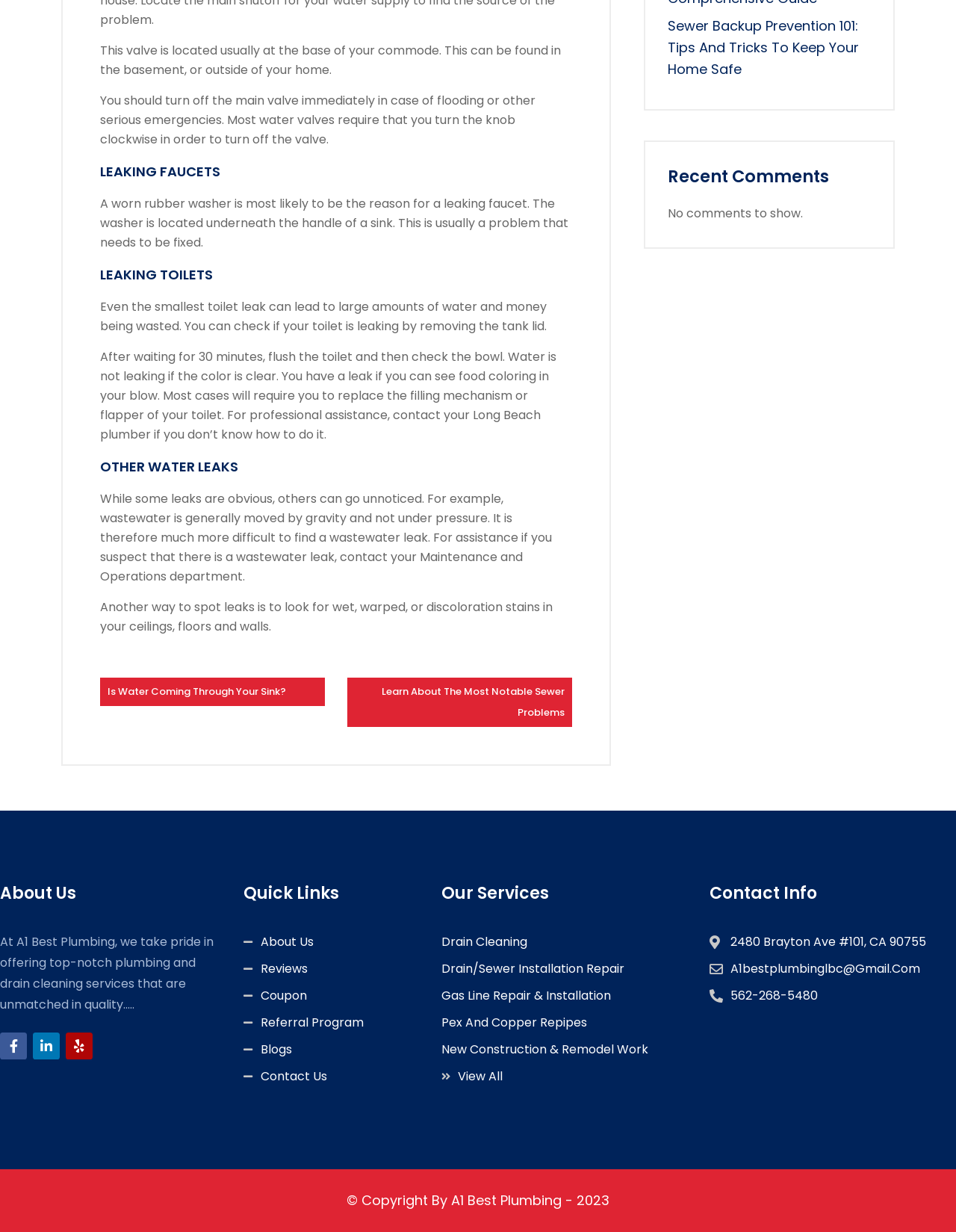Identify the bounding box of the UI component described as: "Drain/Sewer Installation Repair".

[0.462, 0.778, 0.723, 0.795]